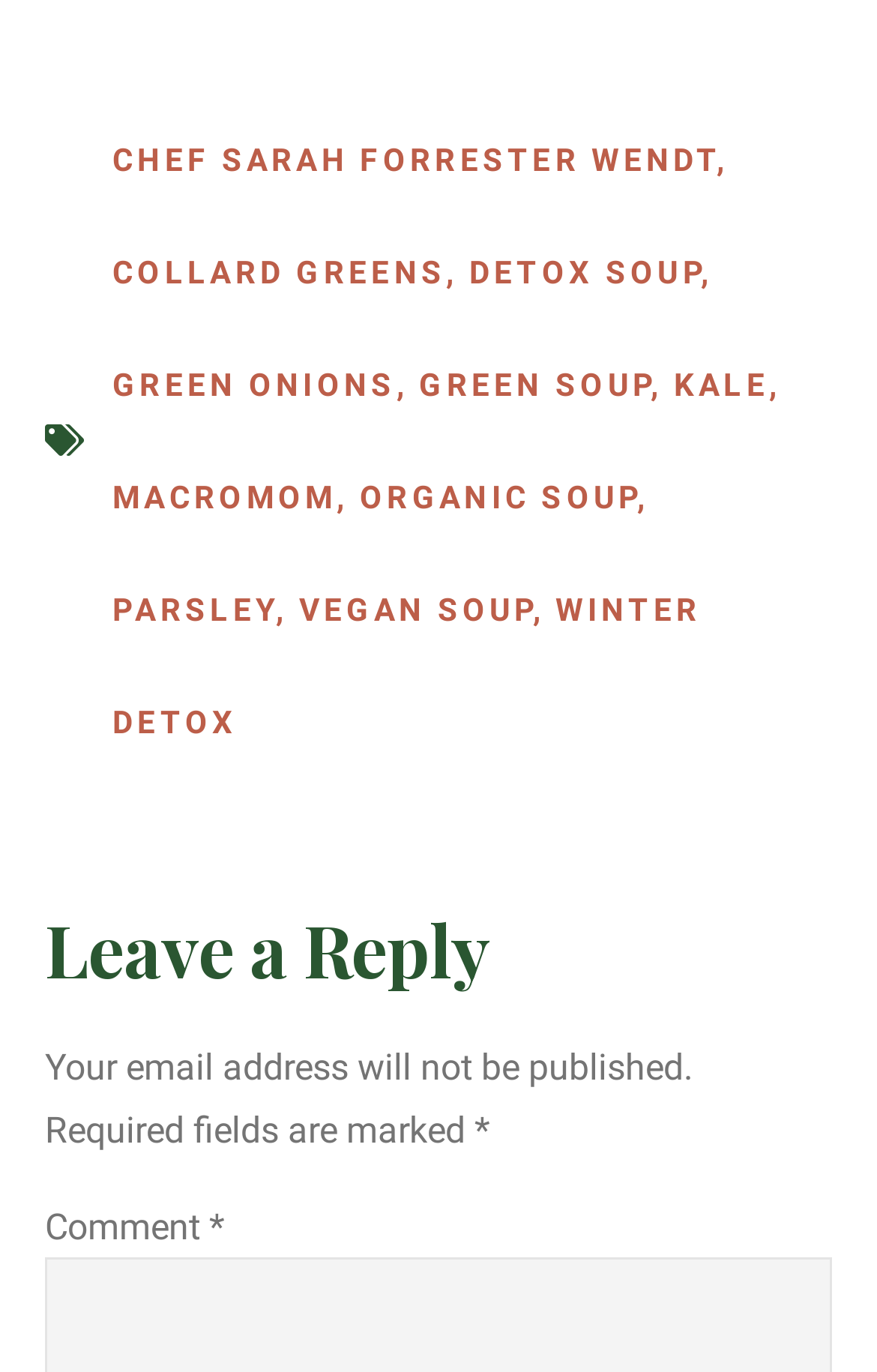Please give a concise answer to this question using a single word or phrase: 
What is marked as required?

Fields